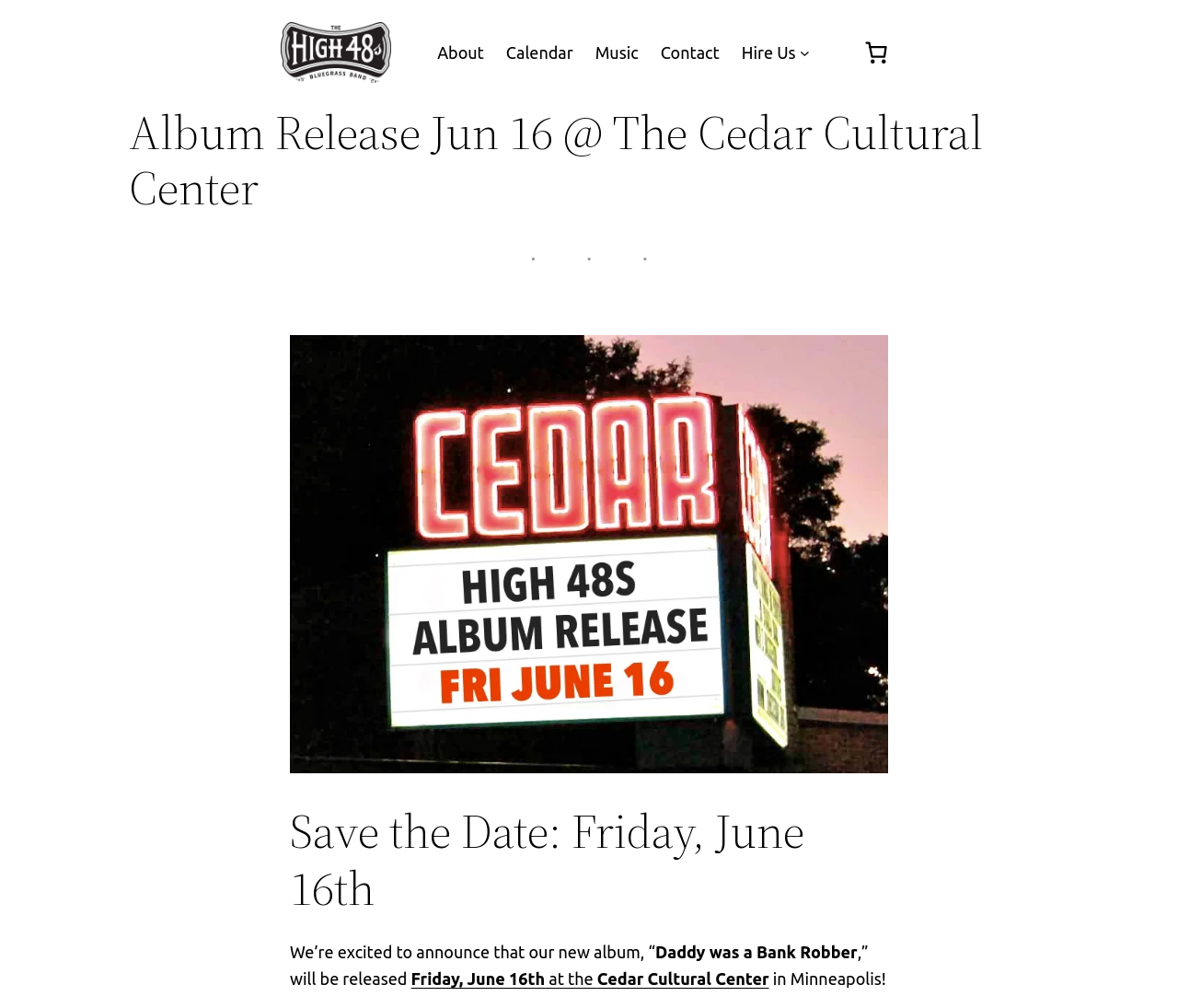Please provide a comprehensive response to the question based on the details in the image: Where will the album release event take place?

I determined the answer by reading the text on the webpage, which mentions the album release event on Friday, June 16th at the Cedar Cultural Center in Minneapolis.